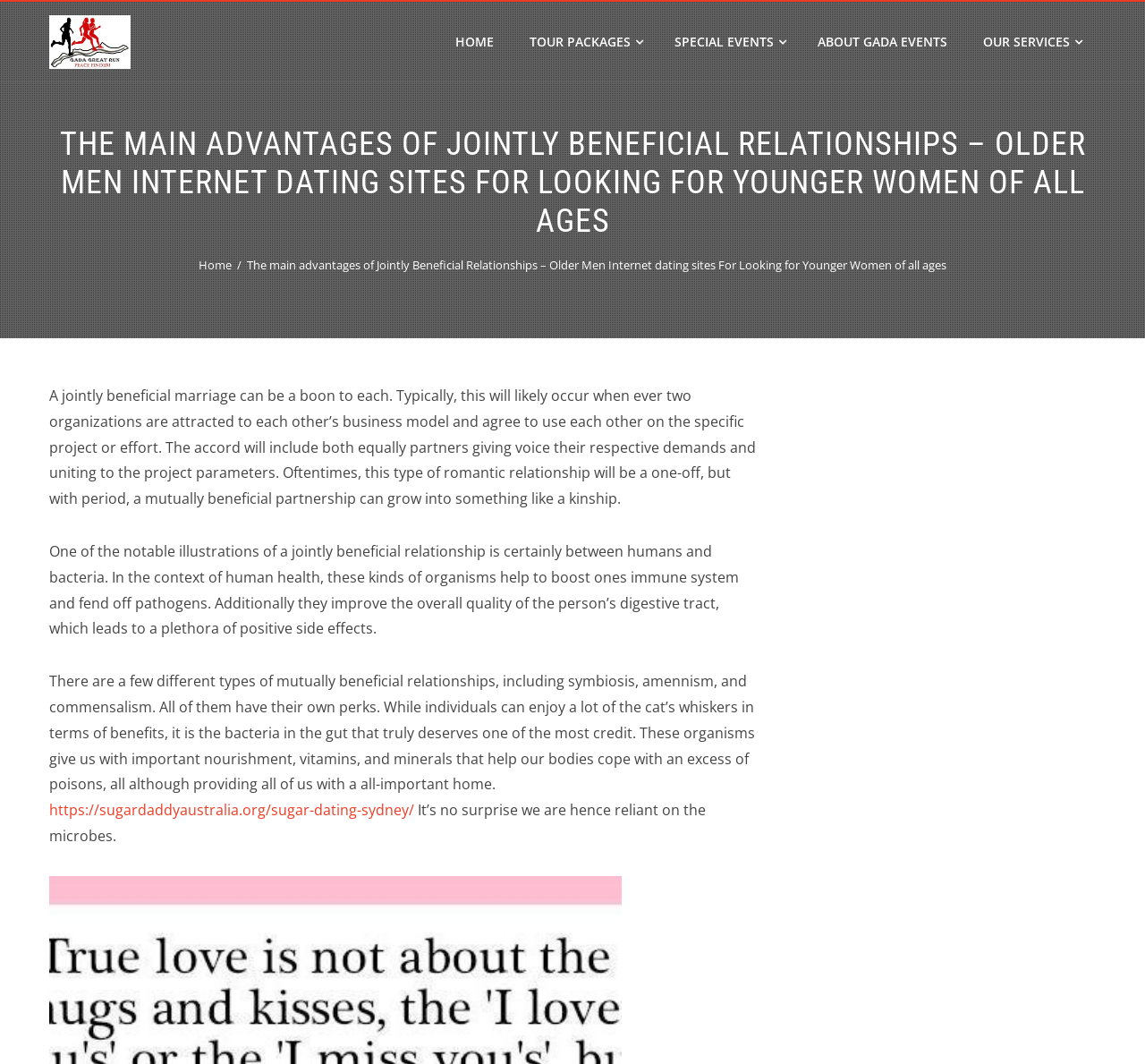Respond with a single word or phrase for the following question: 
How many types of mutually beneficial relationships are mentioned?

Three